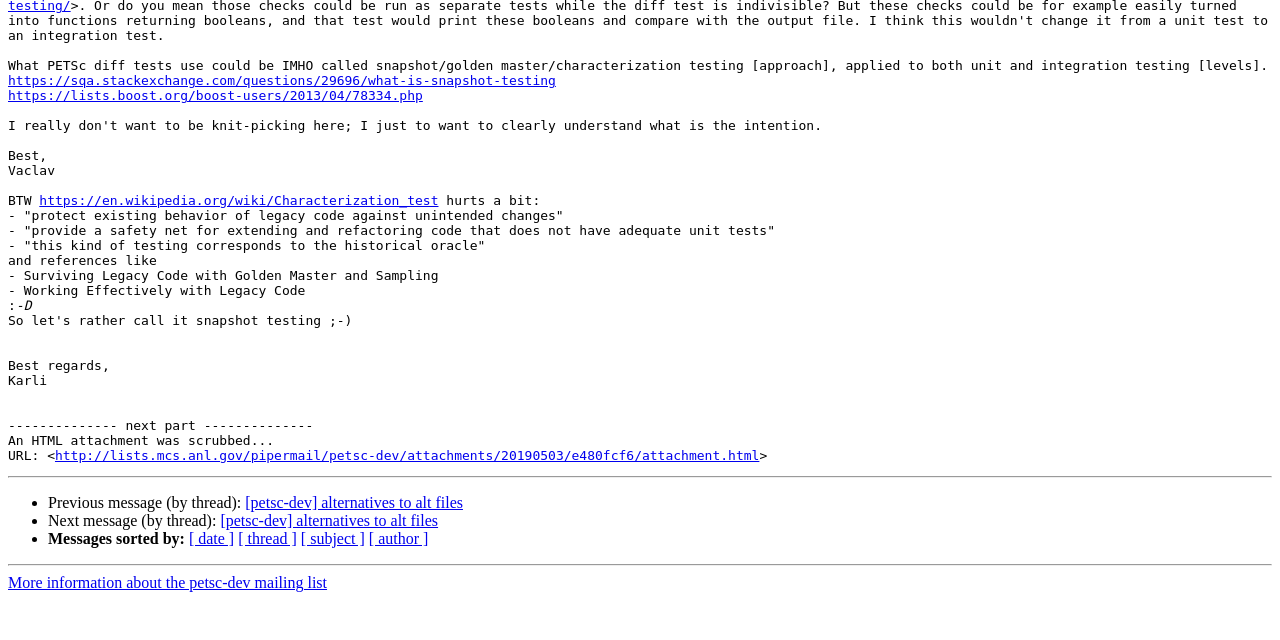Identify the bounding box of the UI component described as: "[petsc-dev] alternatives to alt files".

[0.192, 0.773, 0.362, 0.799]